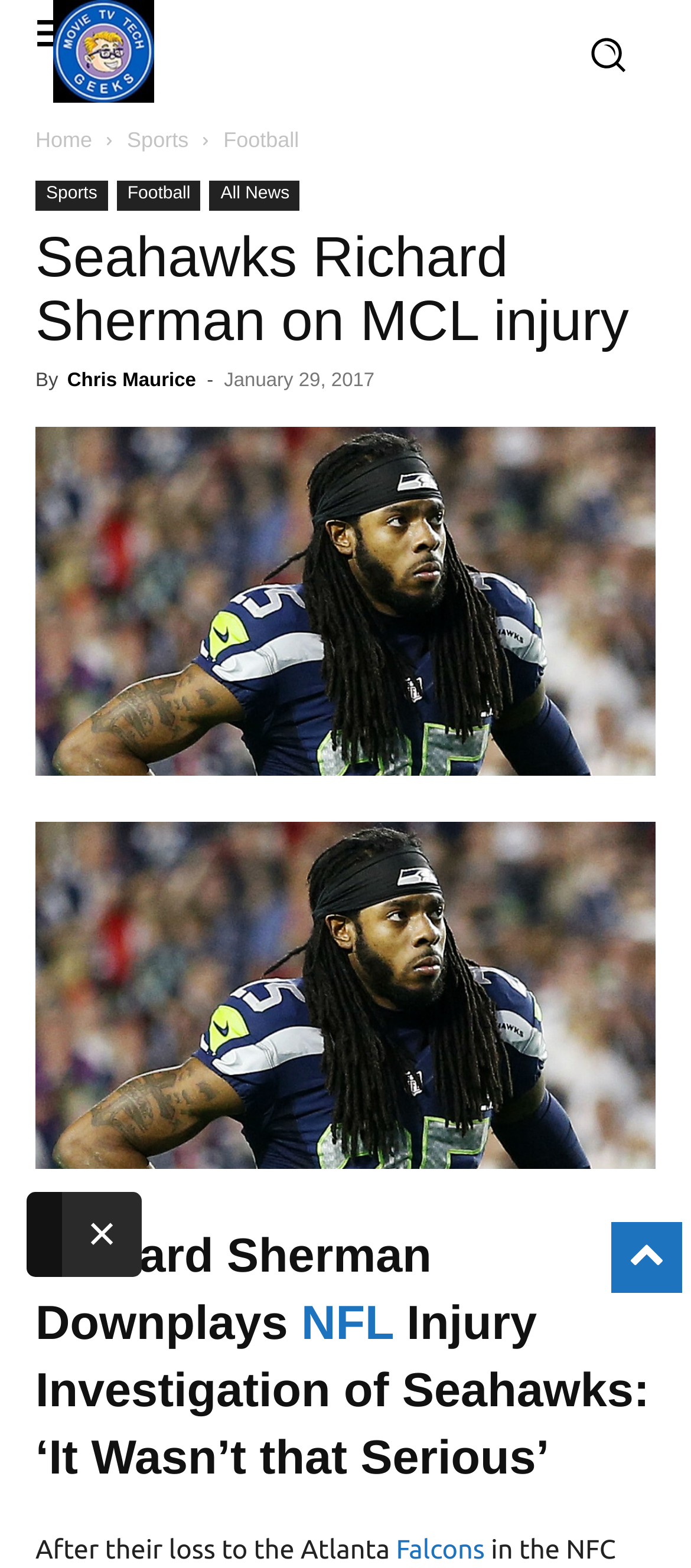Find the bounding box coordinates for the element described here: "All News".

[0.304, 0.115, 0.434, 0.134]